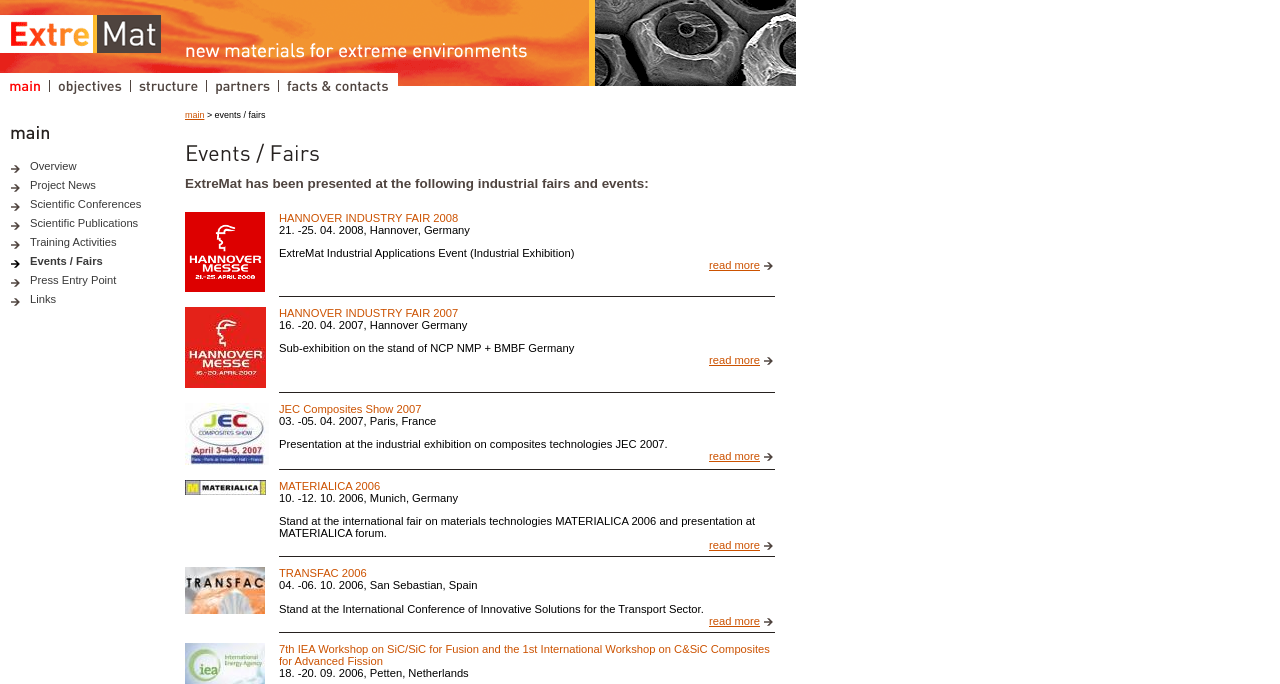Provide the bounding box coordinates of the HTML element this sentence describes: "Project News". The bounding box coordinates consist of four float numbers between 0 and 1, i.e., [left, top, right, bottom].

[0.023, 0.262, 0.075, 0.279]